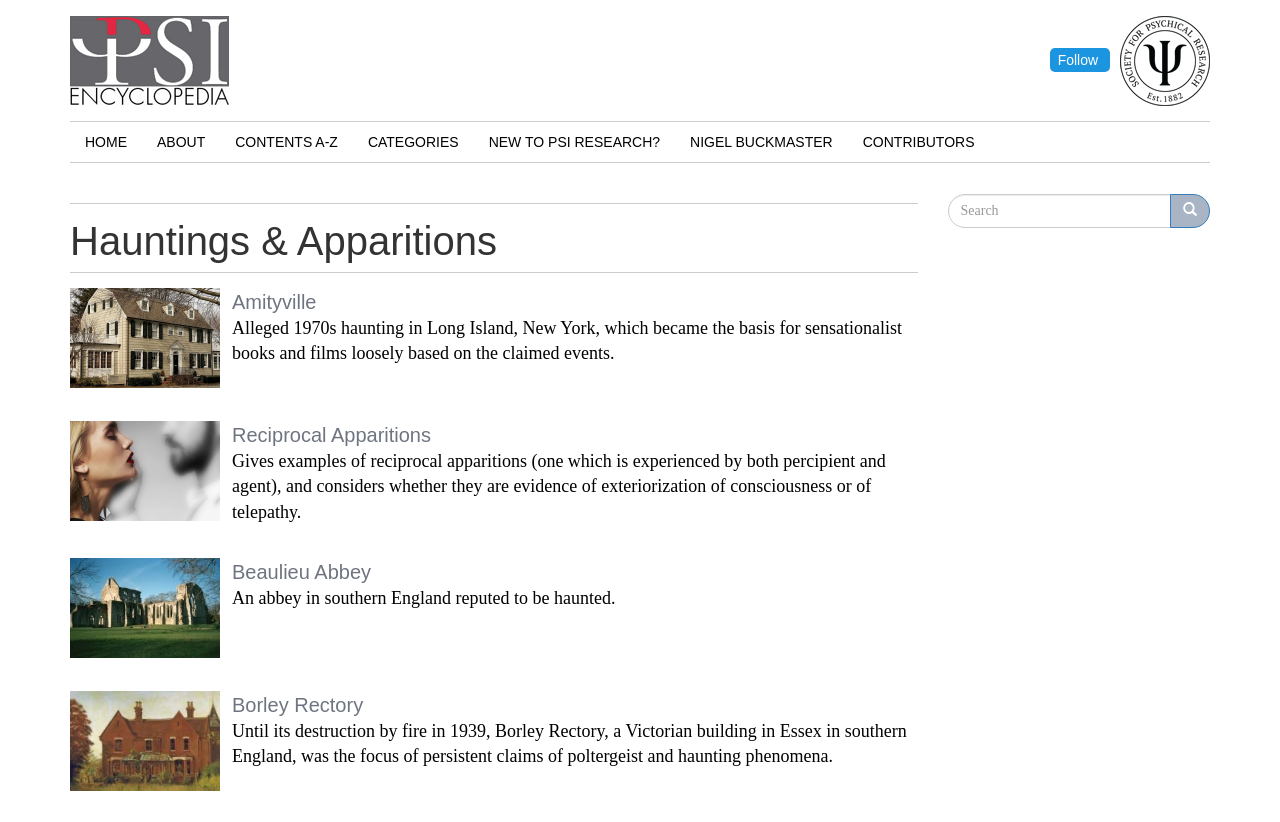Locate the bounding box coordinates of the clickable area to execute the instruction: "Read about Amityville". Provide the coordinates as four float numbers between 0 and 1, represented as [left, top, right, bottom].

[0.181, 0.354, 0.247, 0.381]